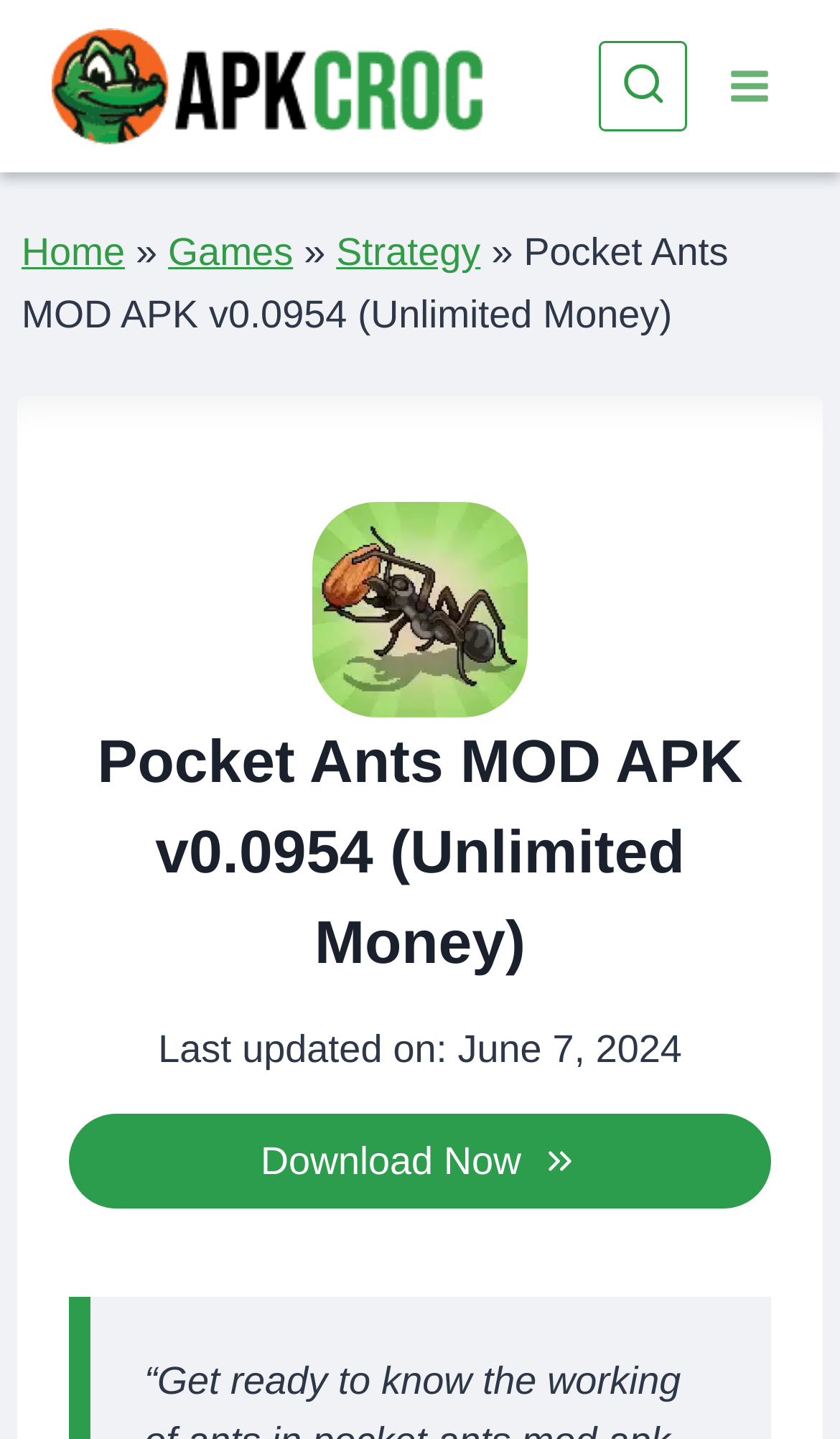Please identify the coordinates of the bounding box that should be clicked to fulfill this instruction: "Open menu".

[0.844, 0.037, 0.938, 0.083]